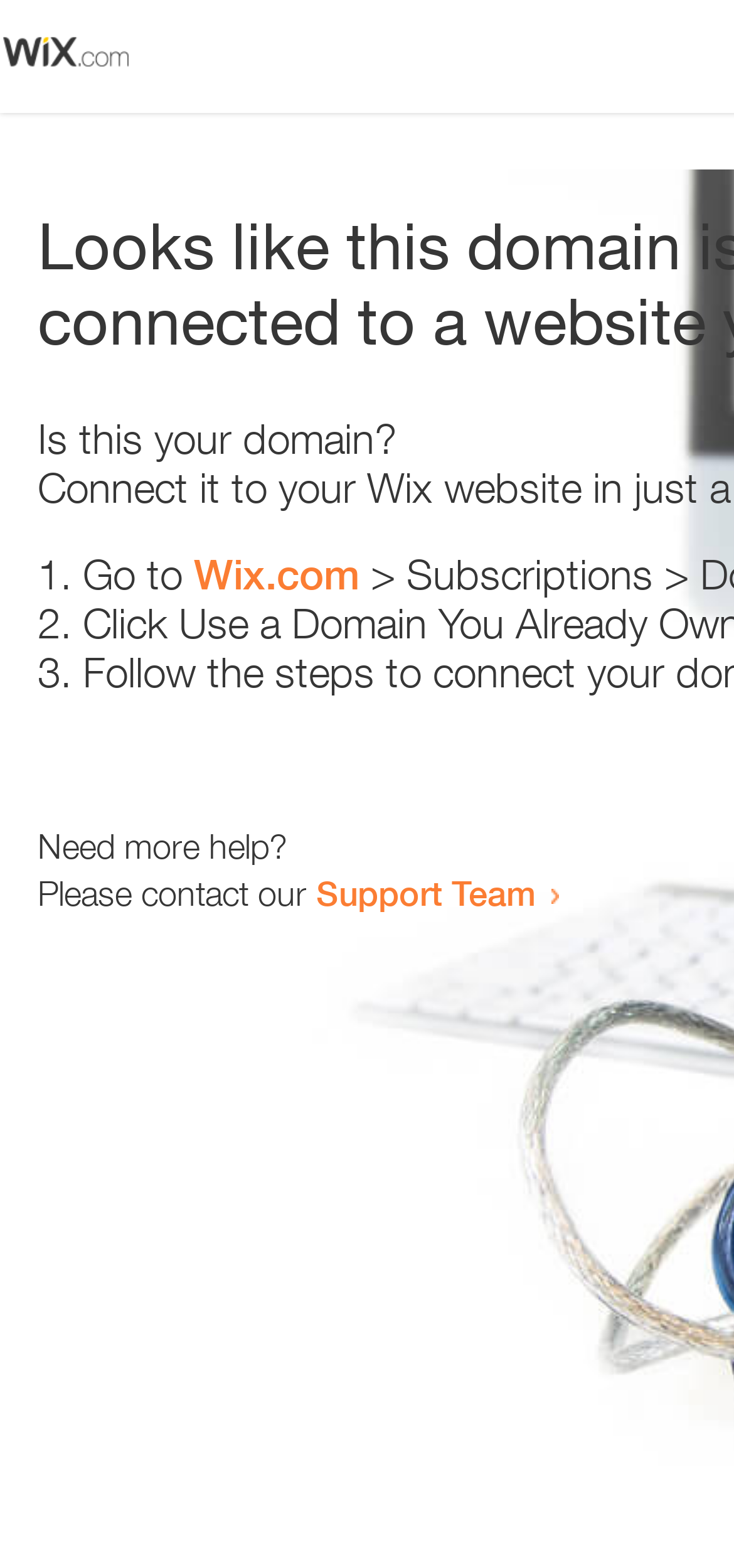Is the webpage related to domain management?
Please describe in detail the information shown in the image to answer the question.

The webpage contains text 'Is this your domain?' and provides steps to resolve an error, which suggests that the webpage is related to domain management.